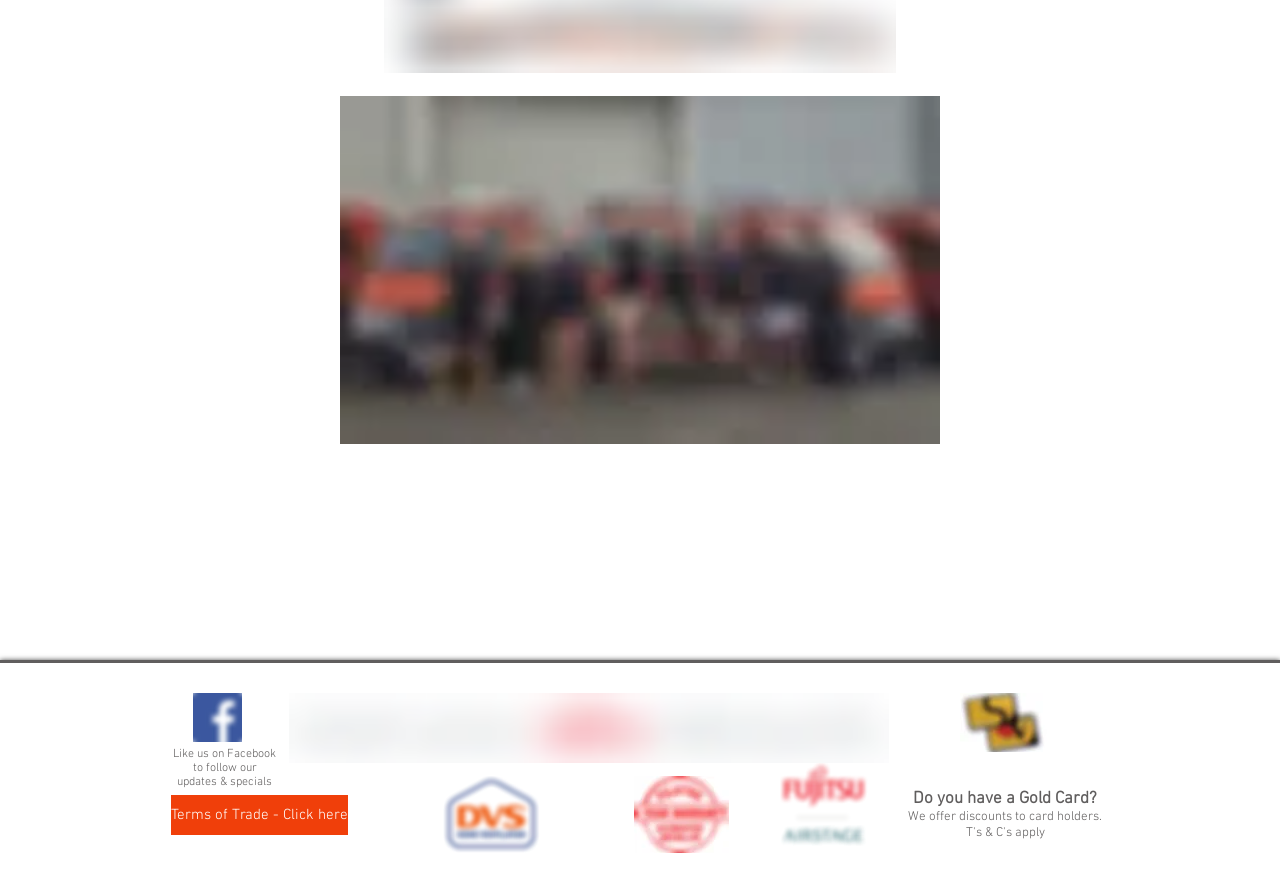Based on the image, please respond to the question with as much detail as possible:
What is the purpose of the 'Terms of Trade' link?

The link 'Terms of Trade - Click here' is located at the bottom of the page, indicating that it provides access to the terms of trade for the company or service, allowing users to understand the conditions of trade.